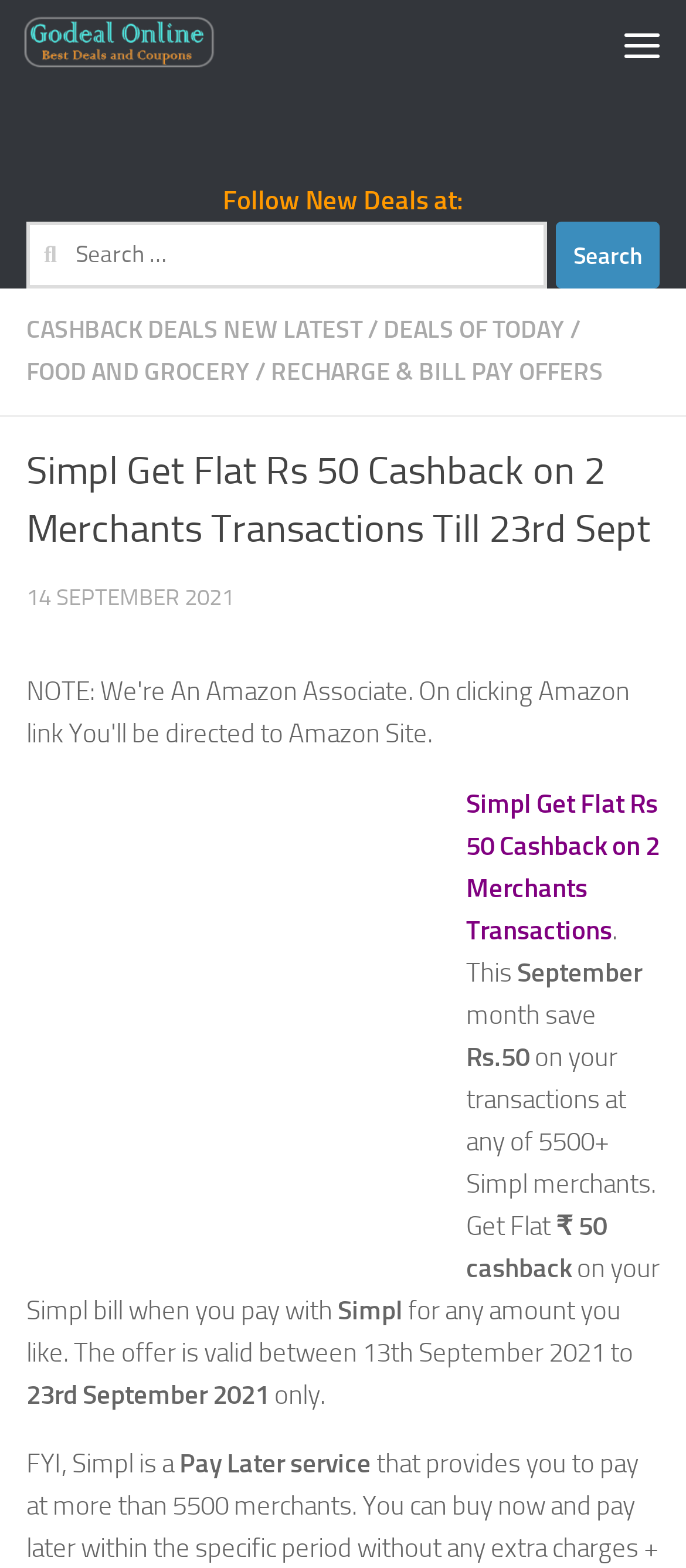Provide a short, one-word or phrase answer to the question below:
What is the date range for the cashback offer?

13th-23rd September 2021